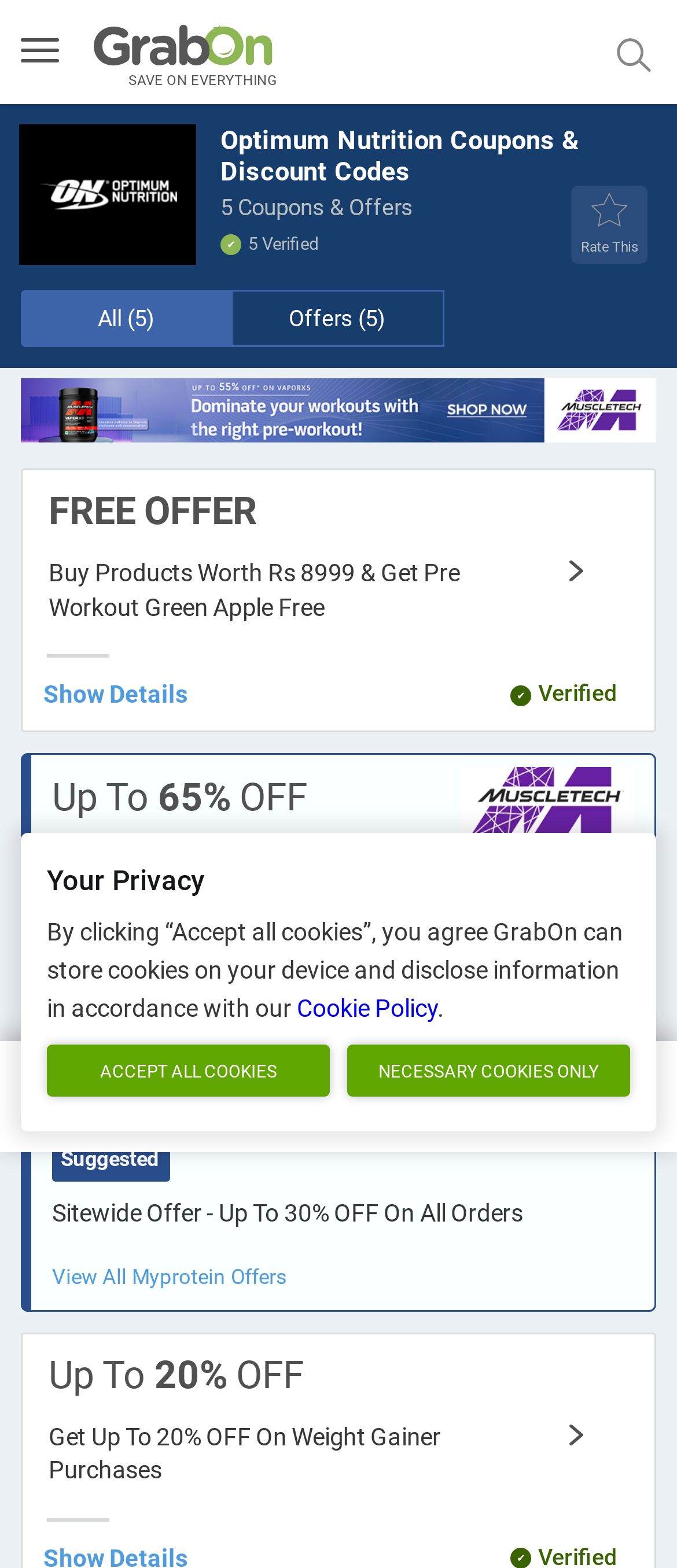How many coupons and offers are available for Optimum Nutrition?
Using the visual information, answer the question in a single word or phrase.

5